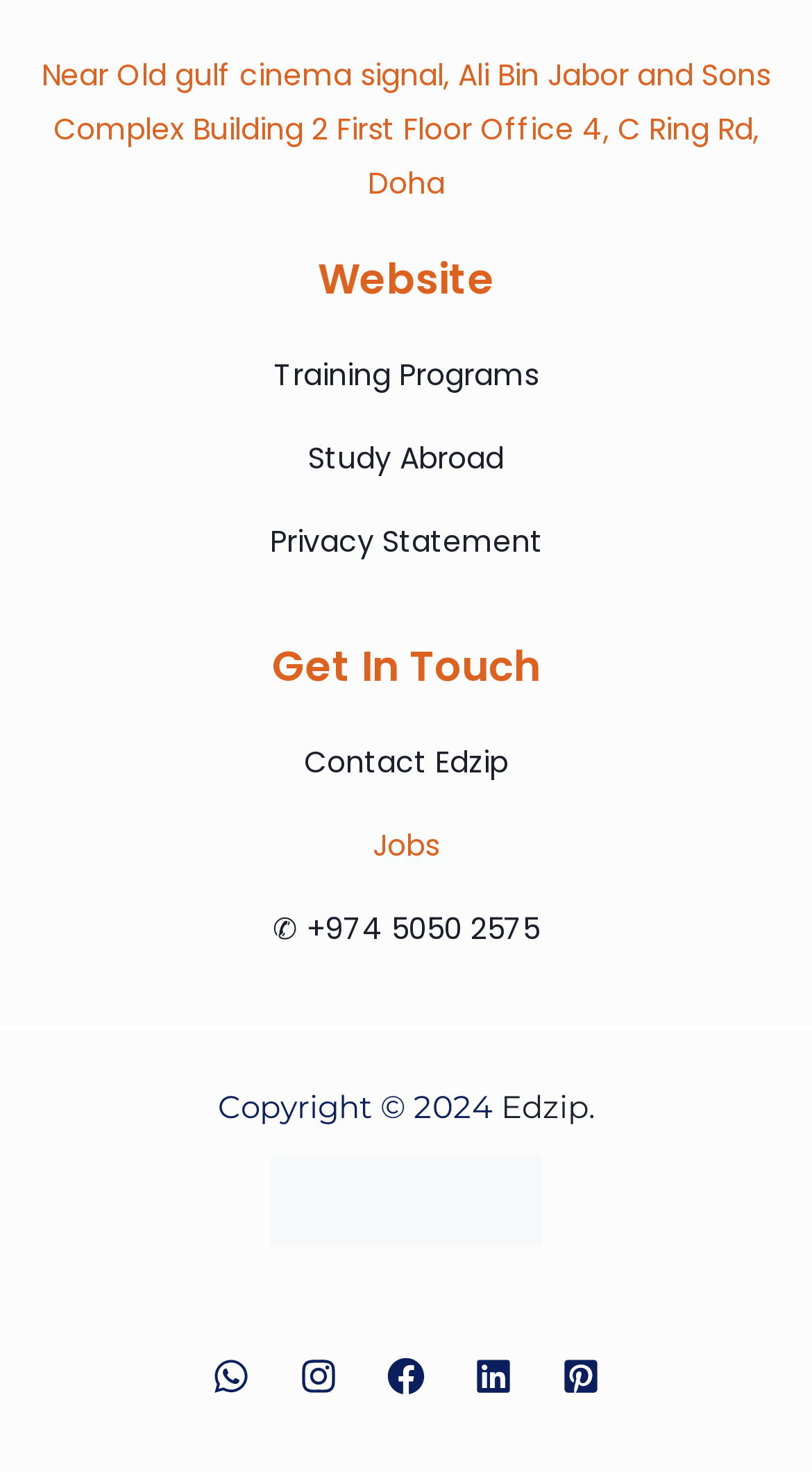What is the copyright year of Edzip's website?
Please respond to the question with a detailed and thorough explanation.

The copyright year of Edzip's website can be found at the bottom of the webpage, which is 'Copyright © 2024'.